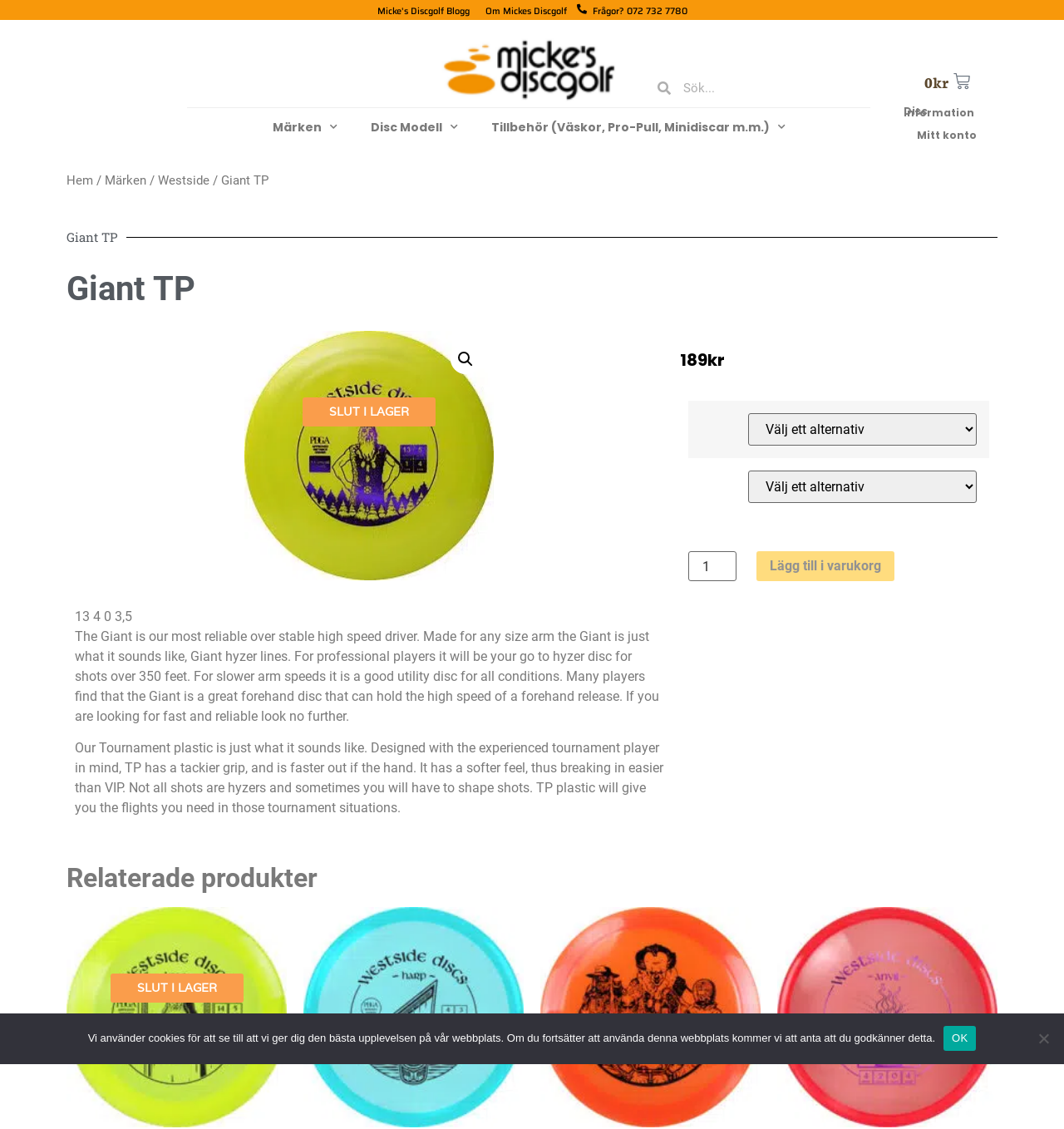Please locate the bounding box coordinates for the element that should be clicked to achieve the following instruction: "View related products". Ensure the coordinates are given as four float numbers between 0 and 1, i.e., [left, top, right, bottom].

[0.062, 0.763, 0.938, 0.792]